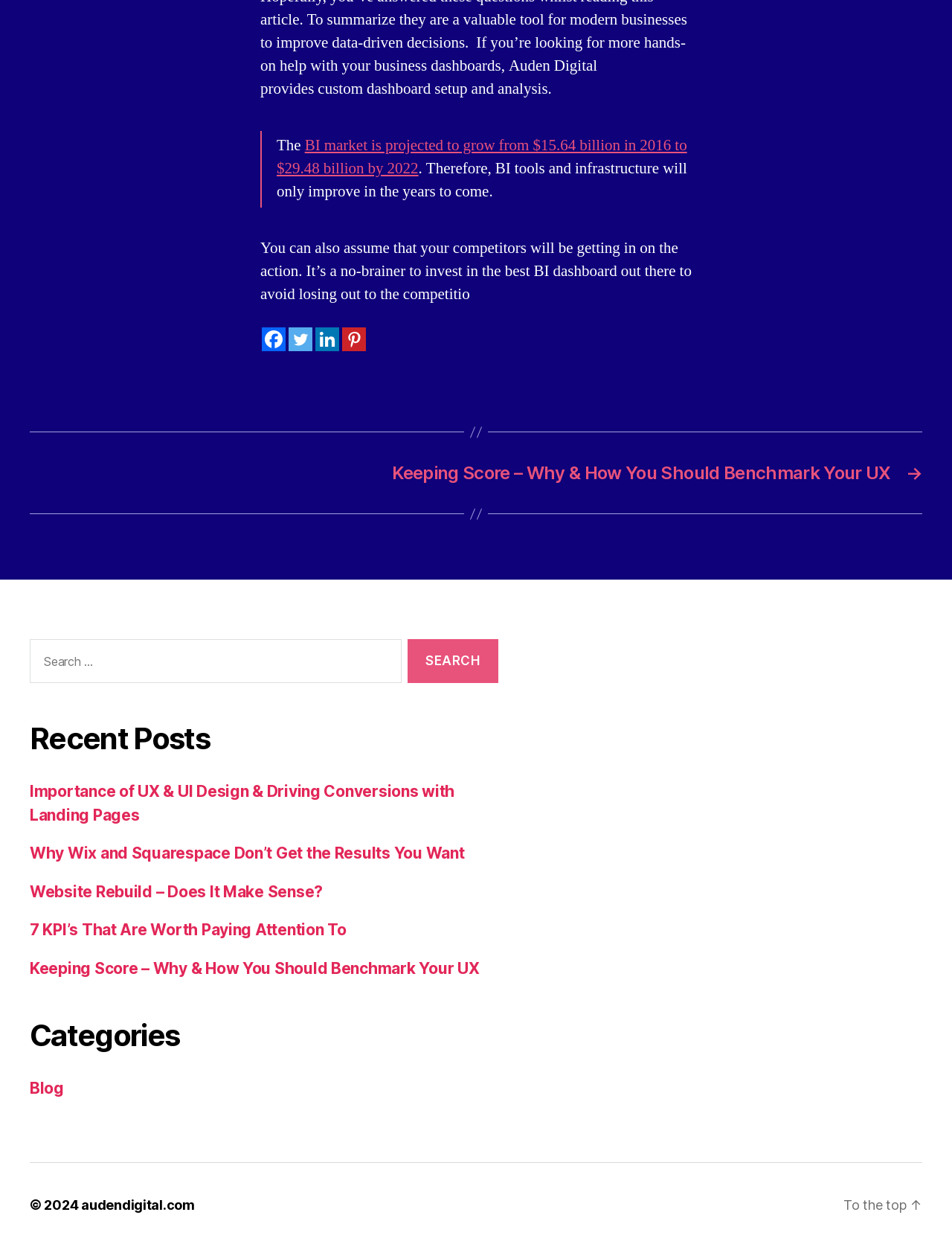Answer the following inquiry with a single word or phrase:
How many social media links are present?

4